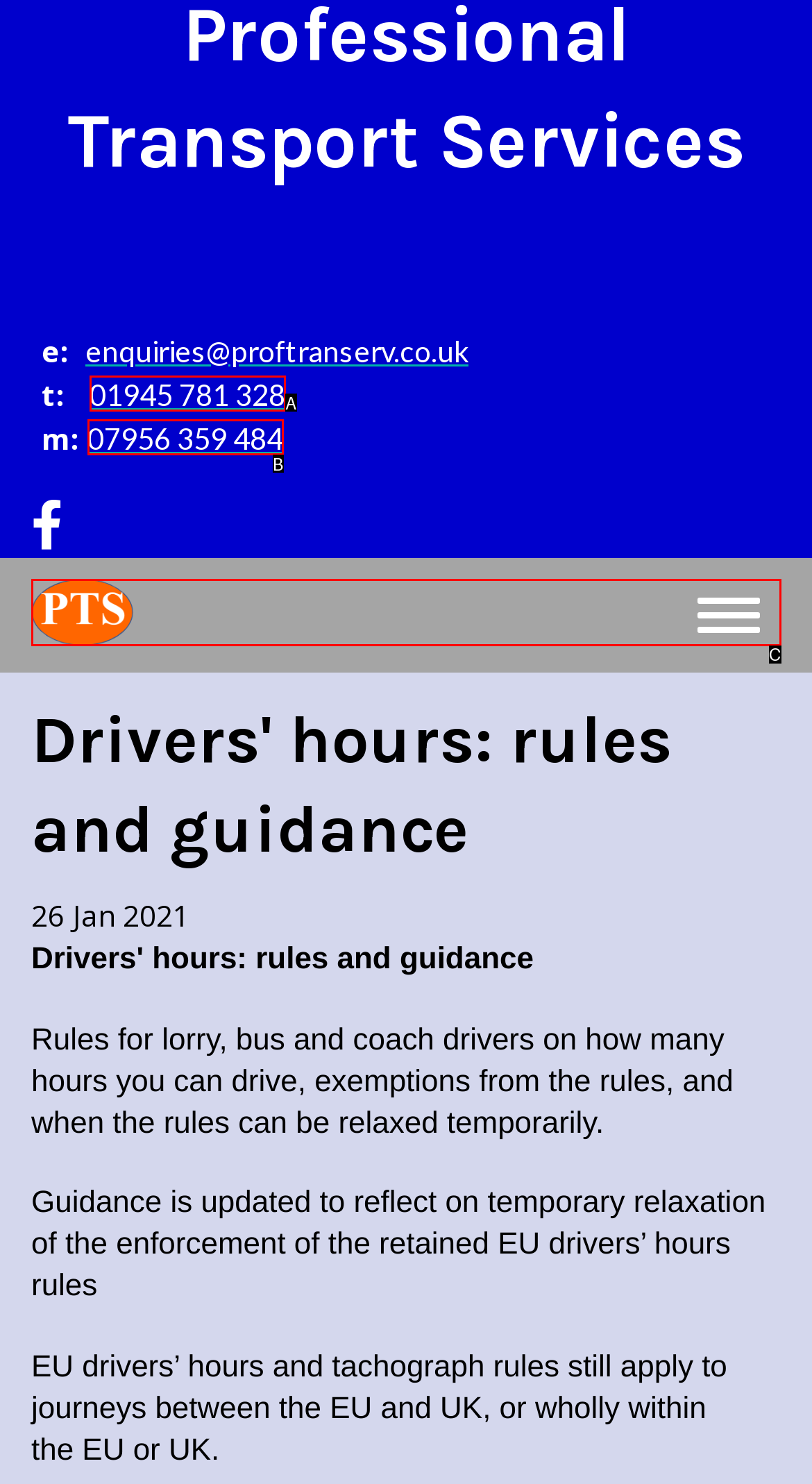Based on the description: Compare
Select the letter of the corresponding UI element from the choices provided.

None